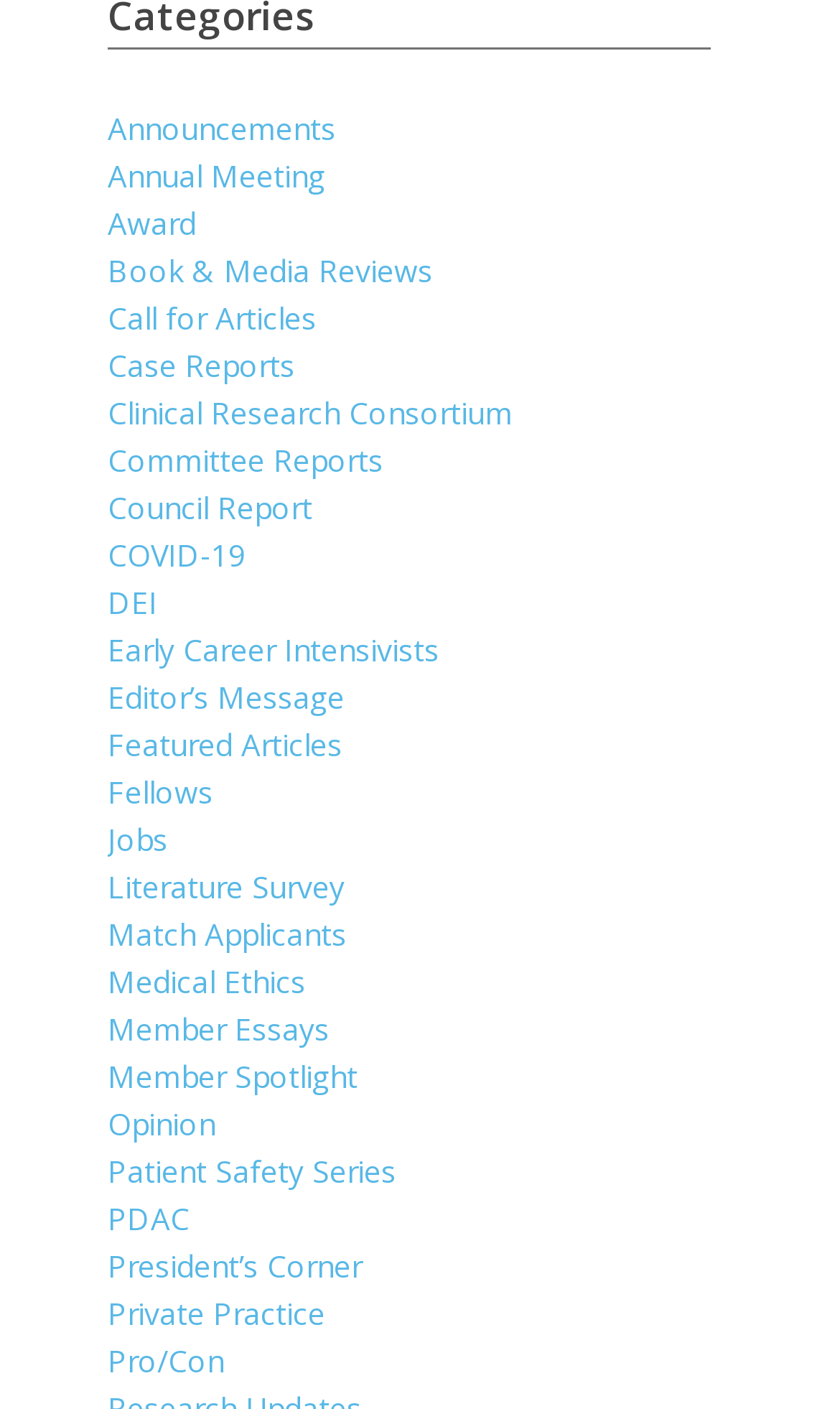Predict the bounding box coordinates for the UI element described as: "Difference Between Smokie And Sausage". The coordinates should be four float numbers between 0 and 1, presented as [left, top, right, bottom].

None